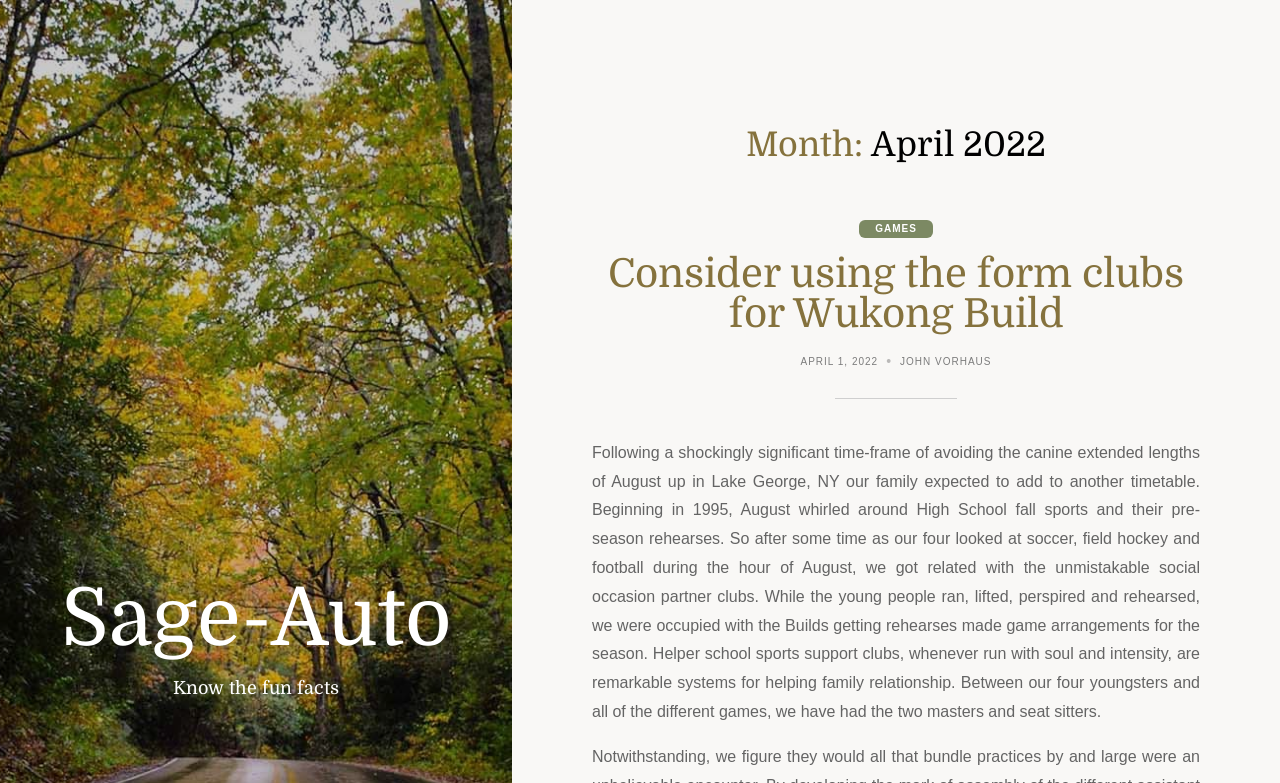Identify the bounding box coordinates for the UI element mentioned here: "Games". Provide the coordinates as four float values between 0 and 1, i.e., [left, top, right, bottom].

[0.671, 0.28, 0.729, 0.303]